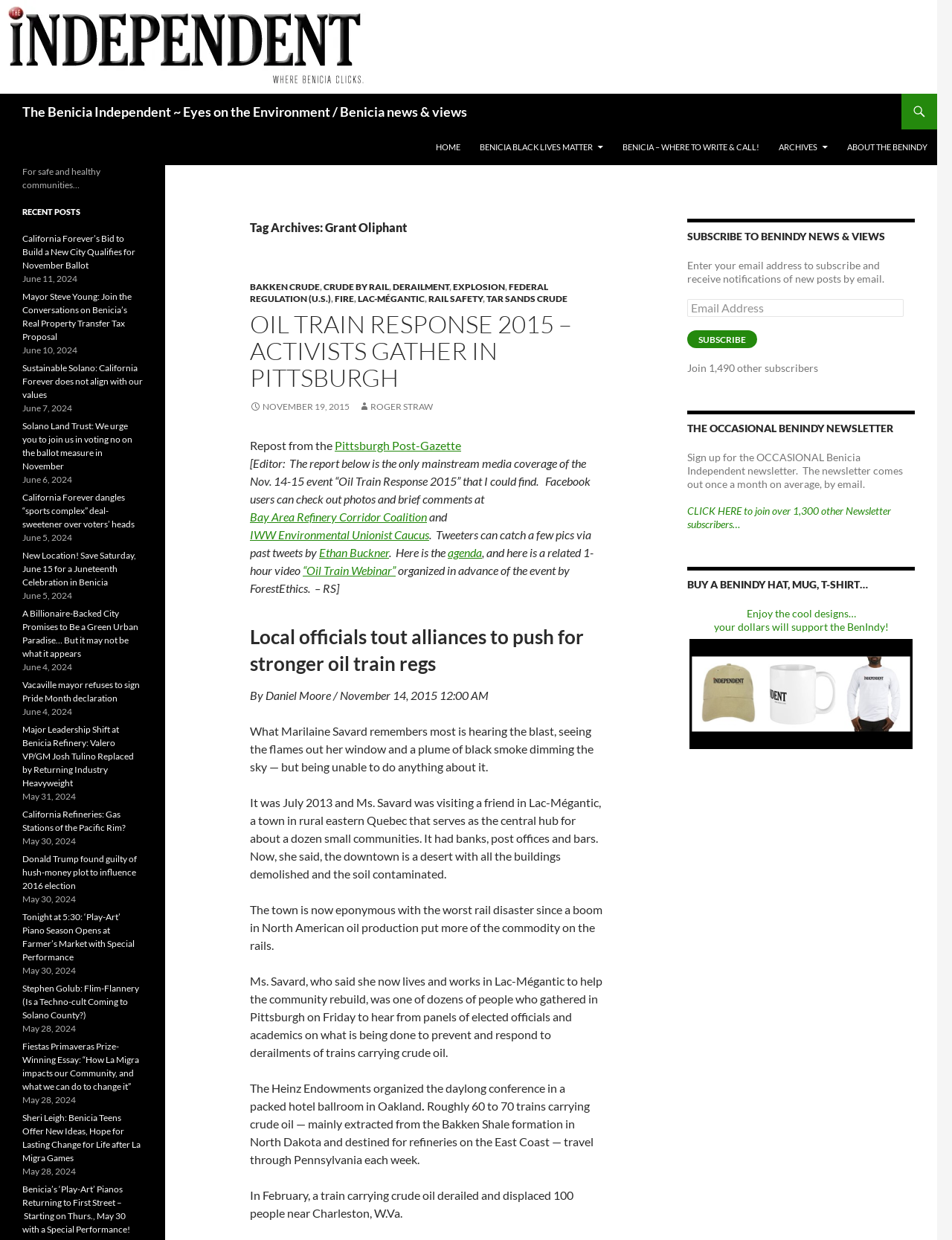Specify the bounding box coordinates of the region I need to click to perform the following instruction: "Learn about California Forever’s Bid to Build a New City". The coordinates must be four float numbers in the range of 0 to 1, i.e., [left, top, right, bottom].

[0.023, 0.188, 0.142, 0.218]